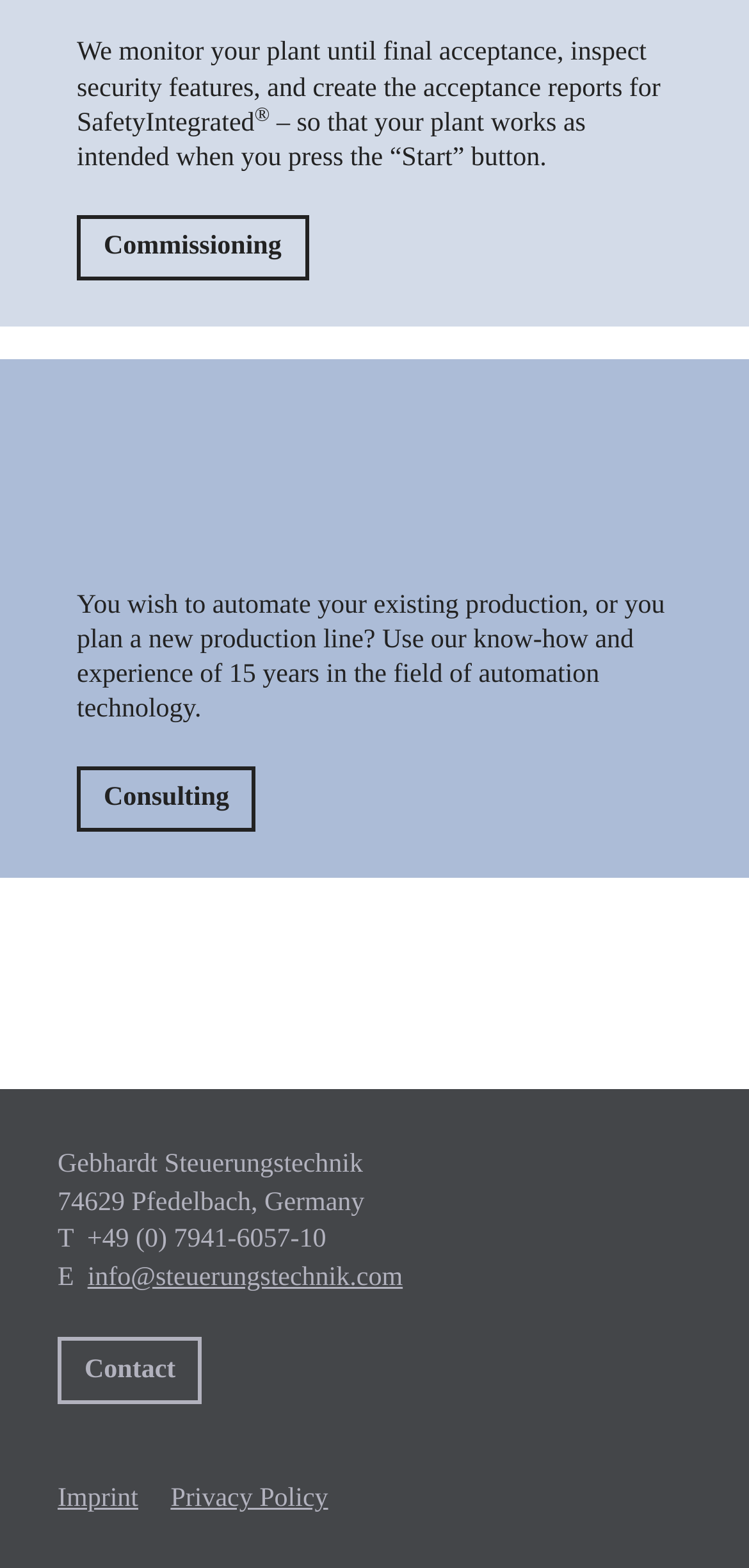Given the element description: "Imprint", predict the bounding box coordinates of this UI element. The coordinates must be four float numbers between 0 and 1, given as [left, top, right, bottom].

[0.077, 0.947, 0.185, 0.966]